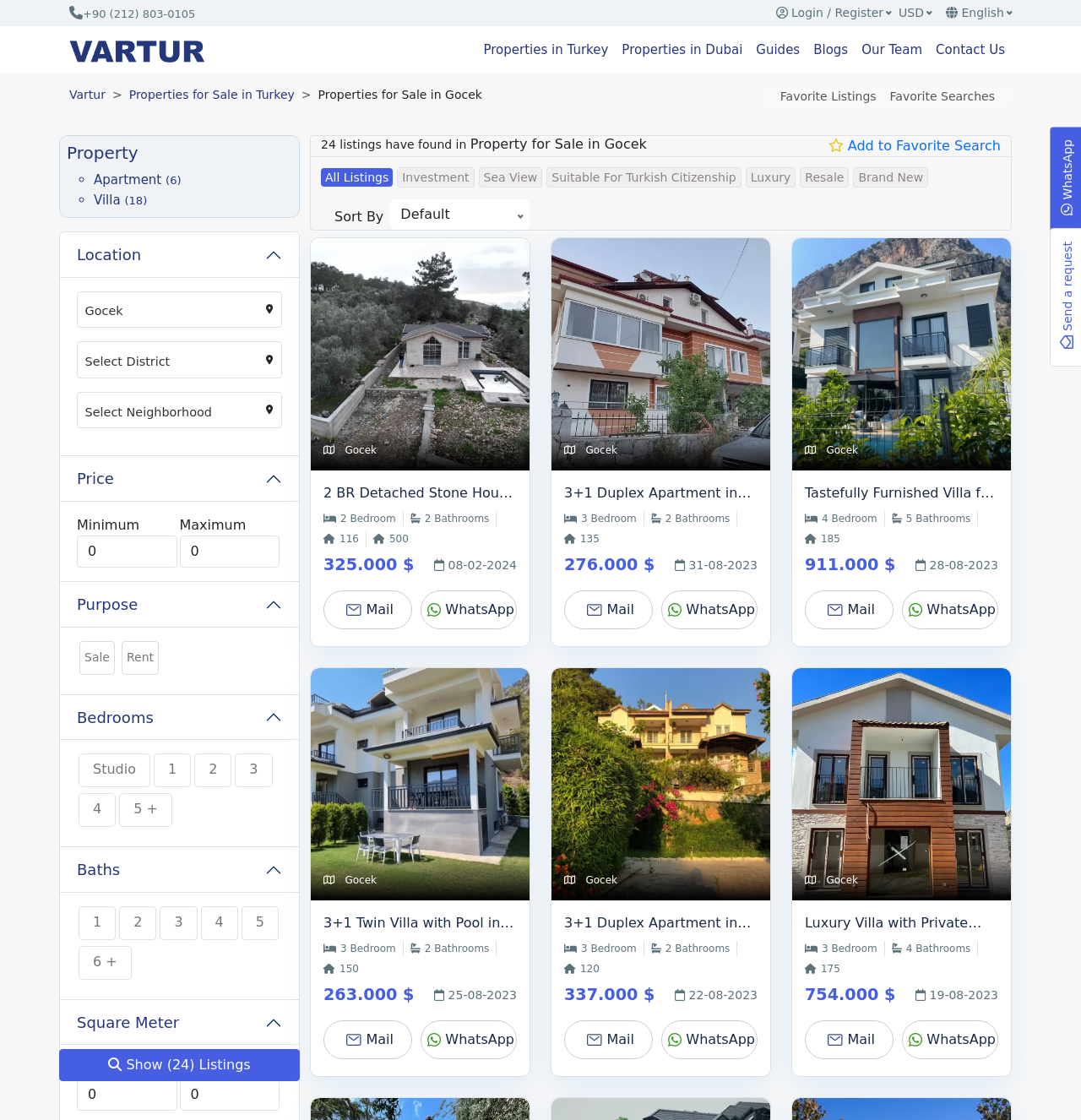Please provide a short answer using a single word or phrase for the question:
What is the current location for property search?

Gocek